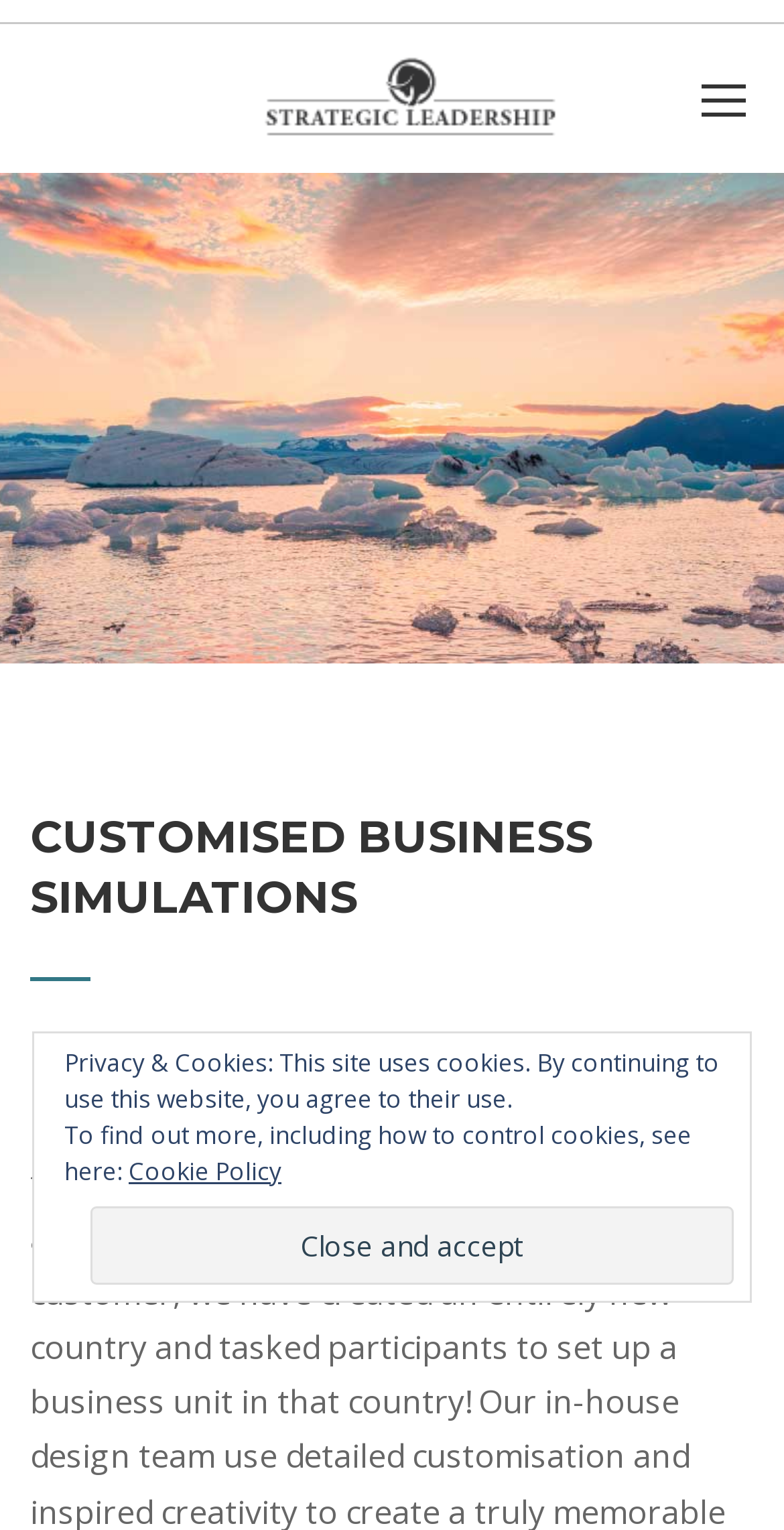Determine the bounding box of the UI element mentioned here: "value="Close and accept"". The coordinates must be in the format [left, top, right, bottom] with values ranging from 0 to 1.

[0.114, 0.788, 0.936, 0.84]